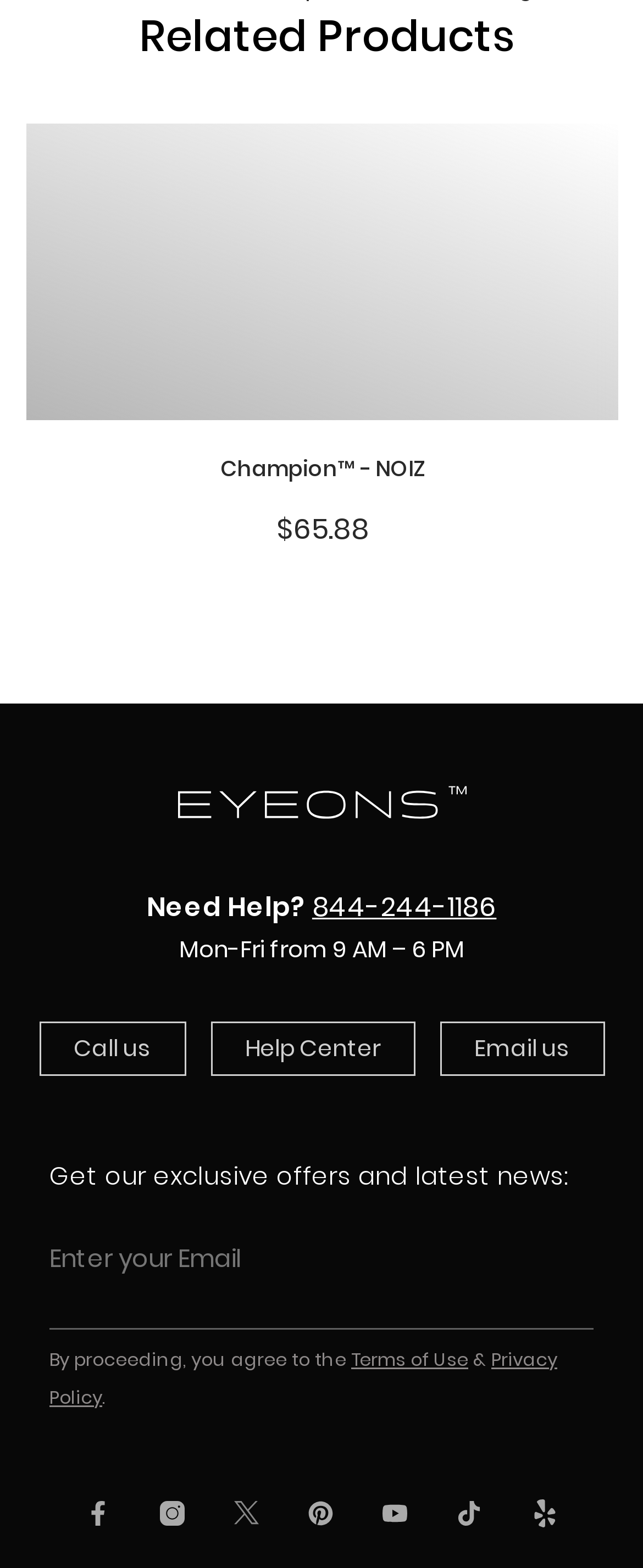Carefully examine the image and provide an in-depth answer to the question: What are the terms and policies that users agree to?

When users proceed, they agree to the Terms of Use and Privacy Policy, as stated in the text 'By proceeding, you agree to the Terms of Use & Privacy Policy'.